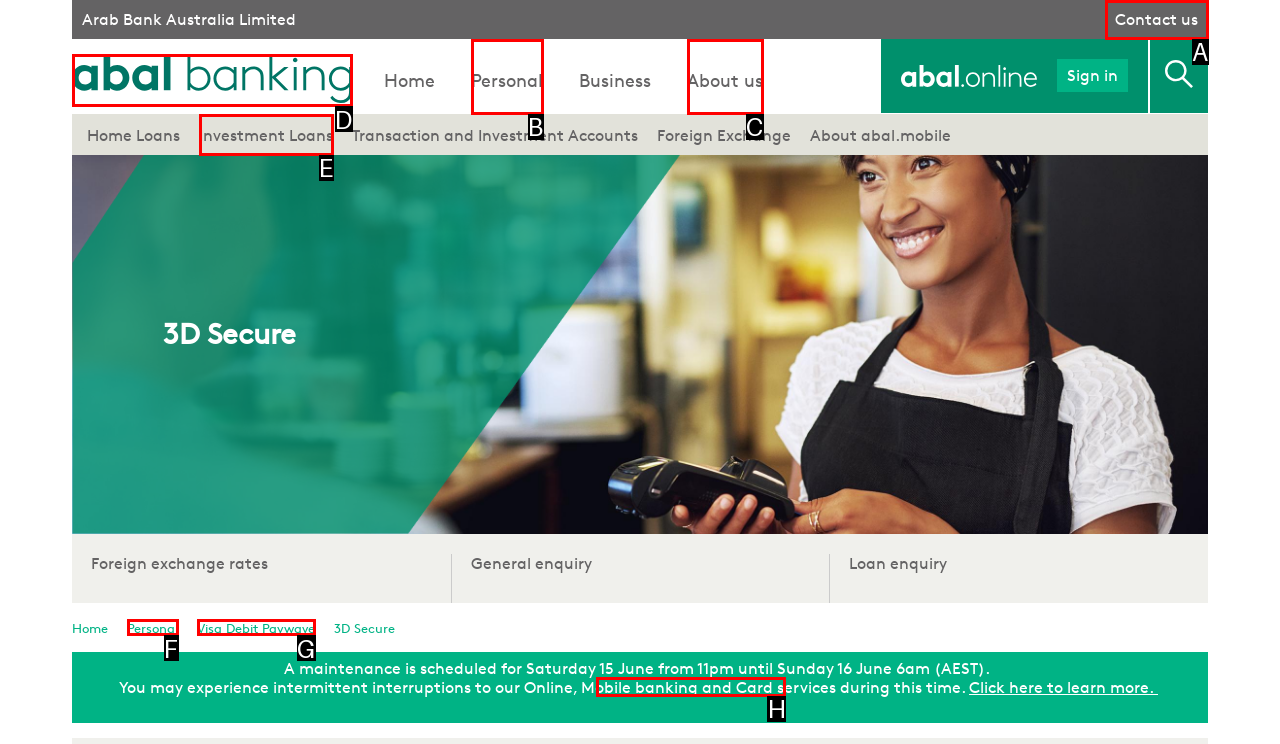Identify the correct letter of the UI element to click for this task: Click here to learn more about the maintenance
Respond with the letter from the listed options.

H